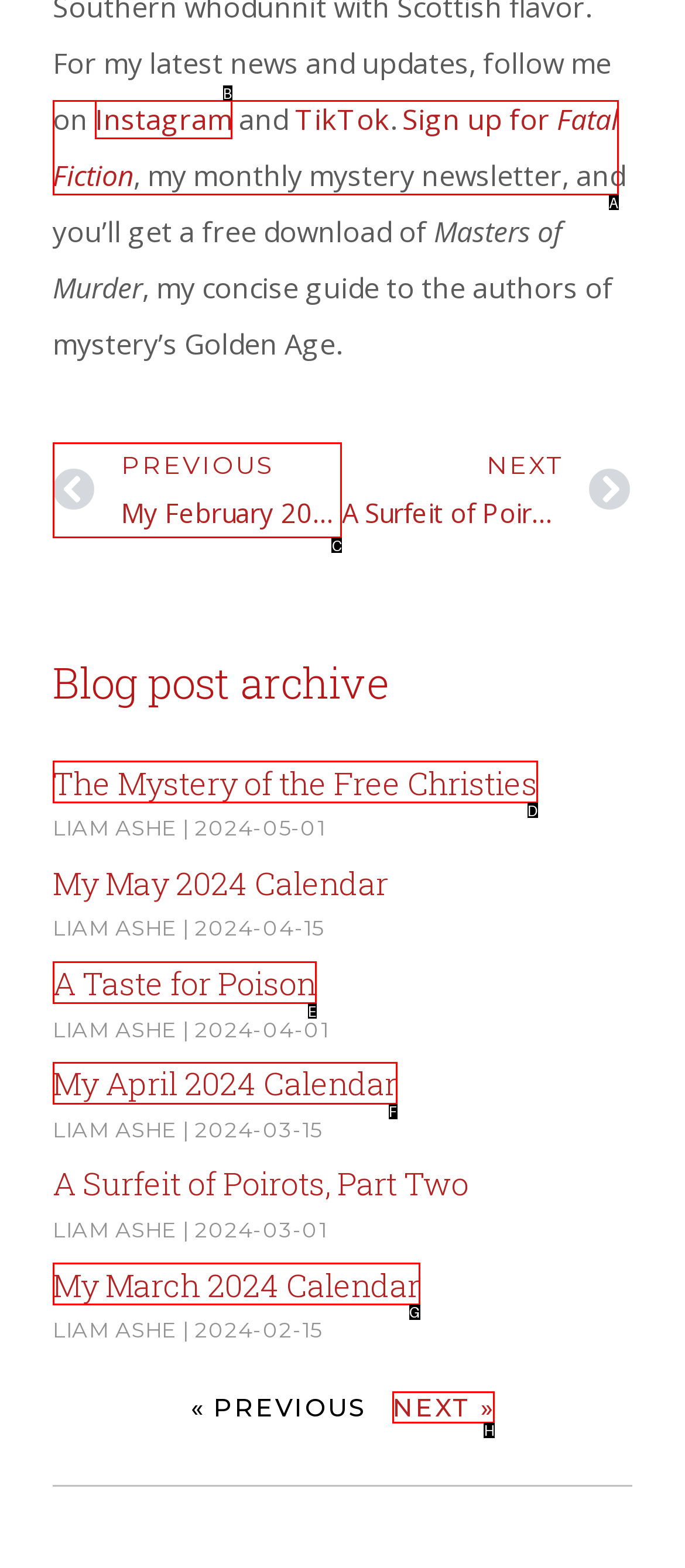Identify the UI element that corresponds to this description: Next »
Respond with the letter of the correct option.

H